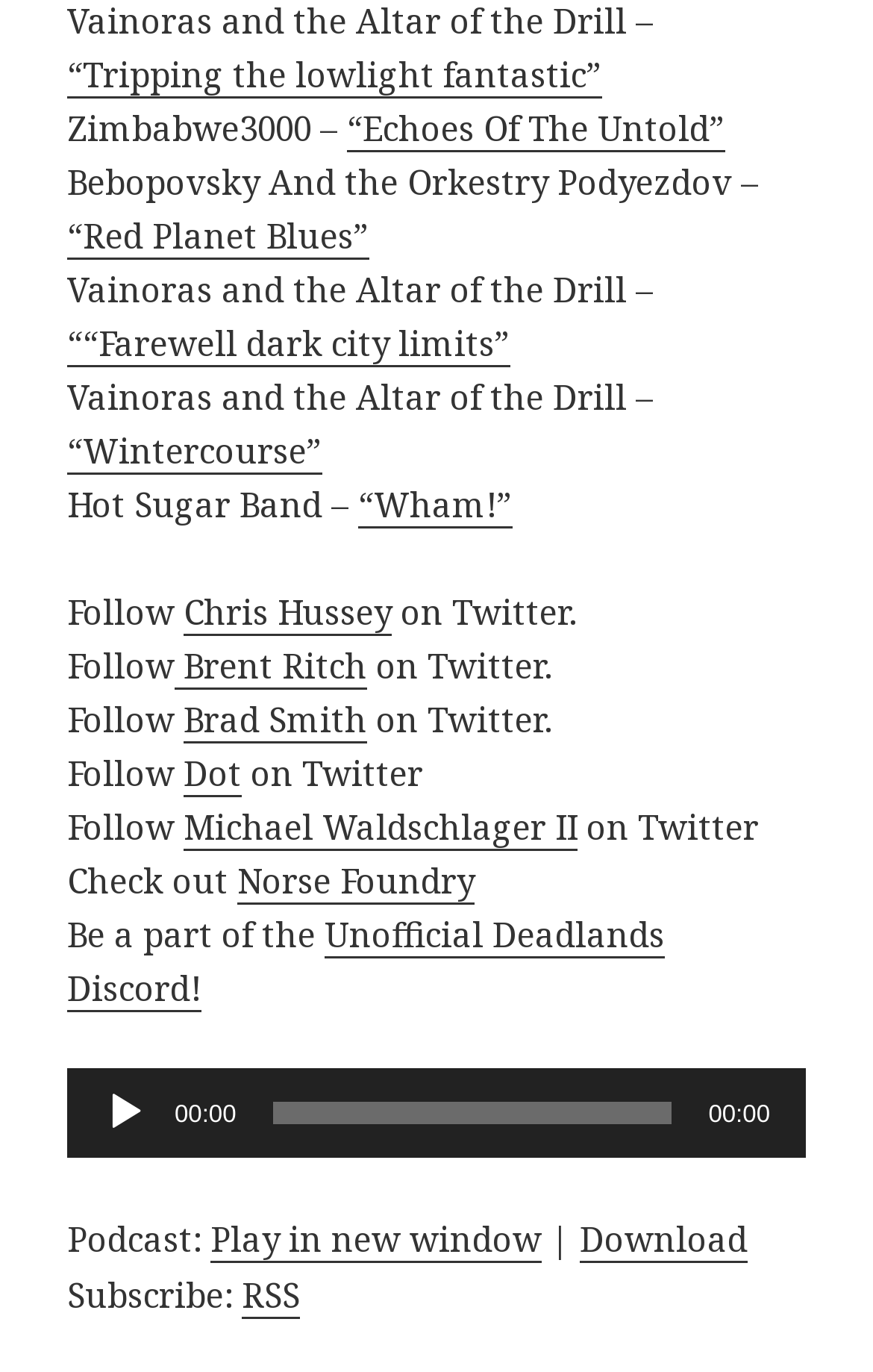Carefully examine the image and provide an in-depth answer to the question: What is the name of the podcast?

The name of the podcast can be inferred from the links and text on the webpage, which mention 'Unofficial Deadlands Discord' and 'Deadlands' in the context of a podcast.